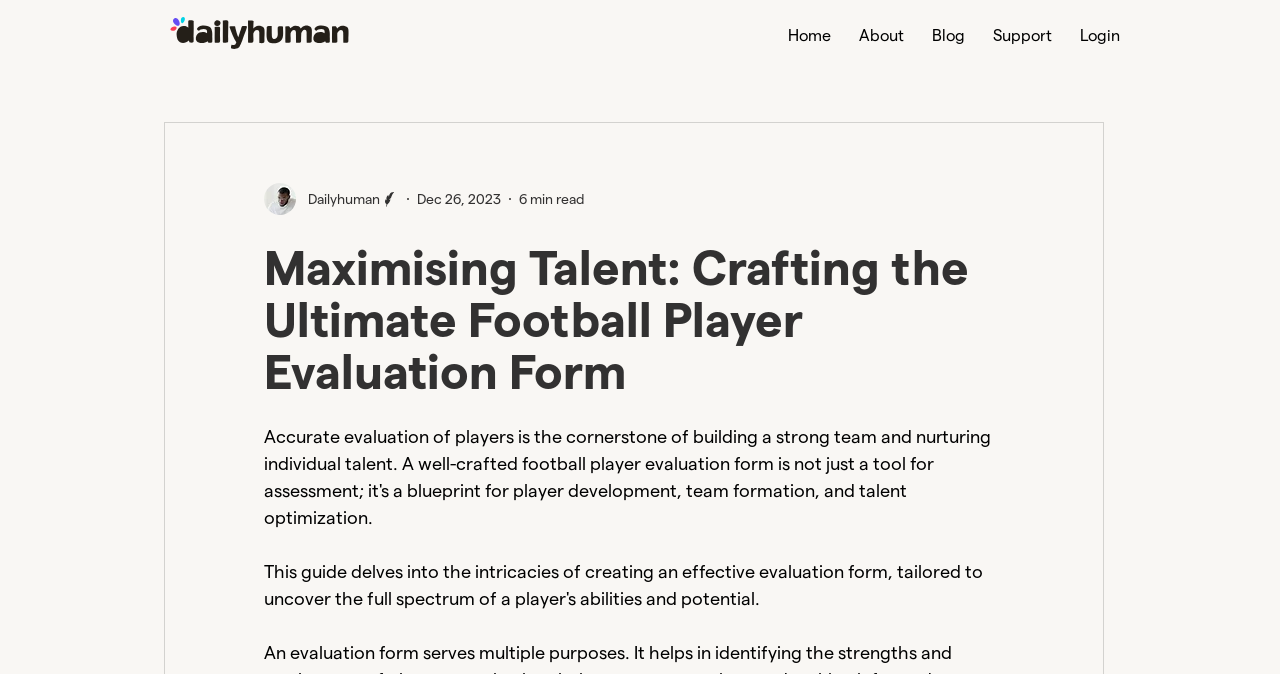Determine the bounding box coordinates for the UI element with the following description: "Home". The coordinates should be four float numbers between 0 and 1, represented as [left, top, right, bottom].

[0.608, 0.025, 0.657, 0.083]